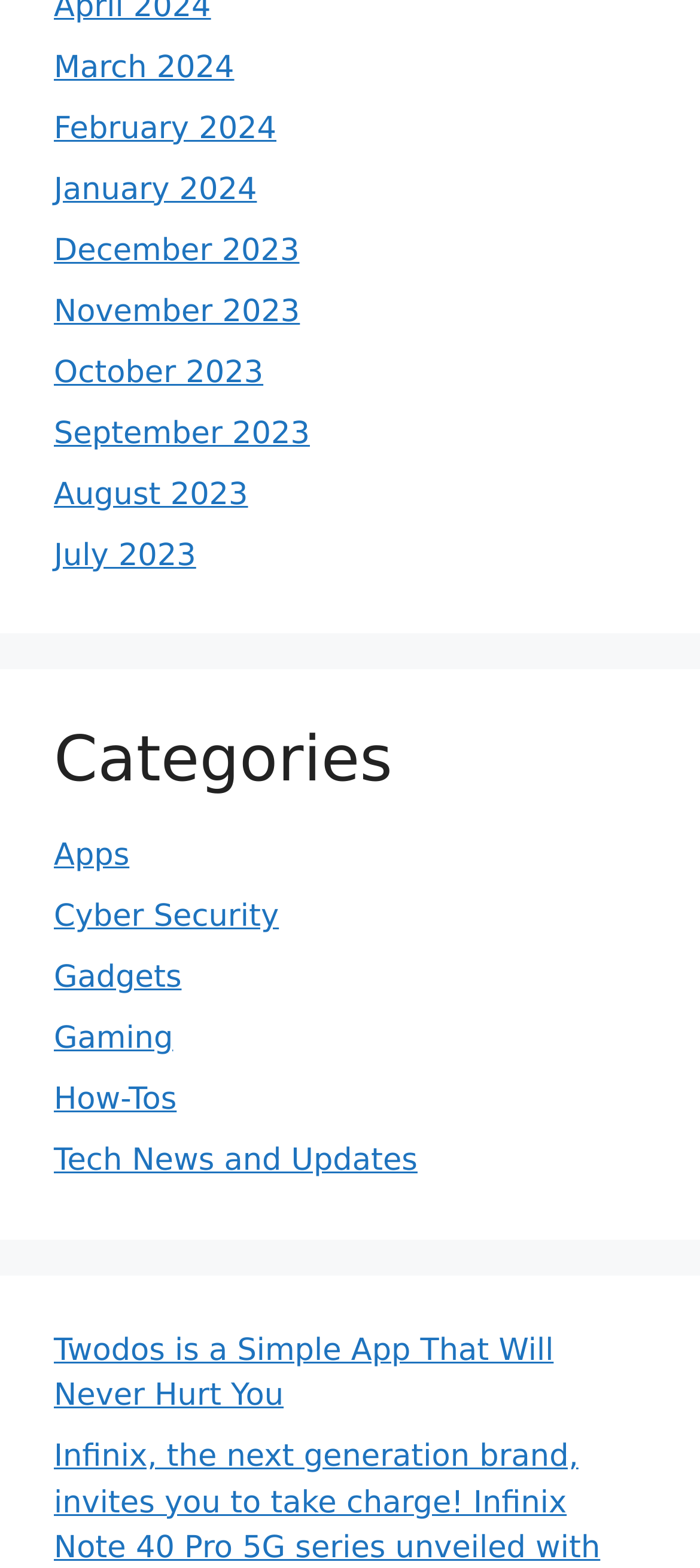Is there a category named 'Software'?
Please provide a detailed answer to the question.

I examined the list of categories and did not find a category named 'Software'.